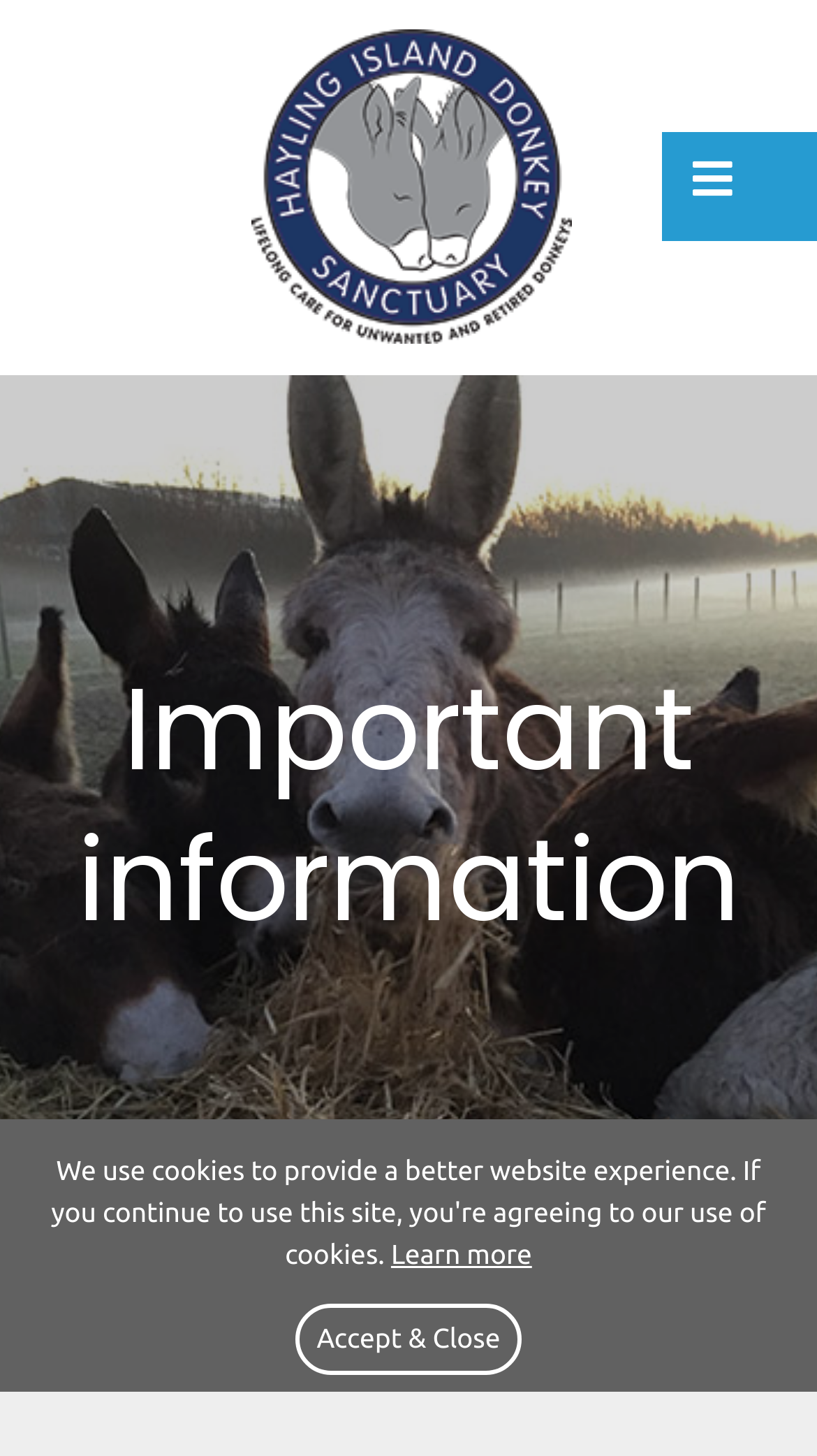Given the element description Hayling Island Donkeys, identify the bounding box coordinates for the UI element on the webpage screenshot. The format should be (top-left x, top-left y, bottom-right x, bottom-right y), with values between 0 and 1.

[0.308, 0.241, 0.811, 0.273]